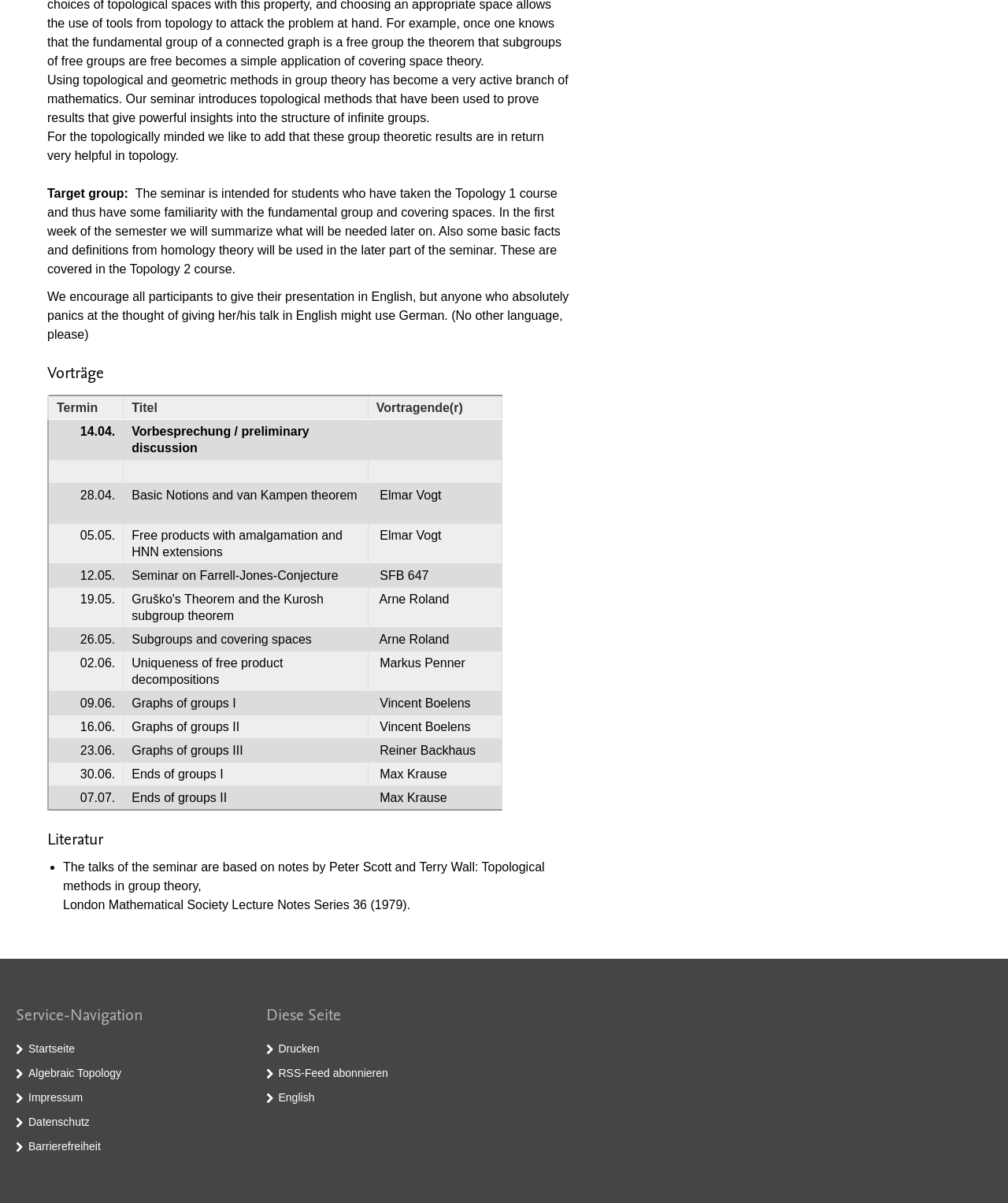Provide the bounding box coordinates, formatted as (top-left x, top-left y, bottom-right x, bottom-right y), with all values being floating point numbers between 0 and 1. Identify the bounding box of the UI element that matches the description: Outiller les acteurs

None